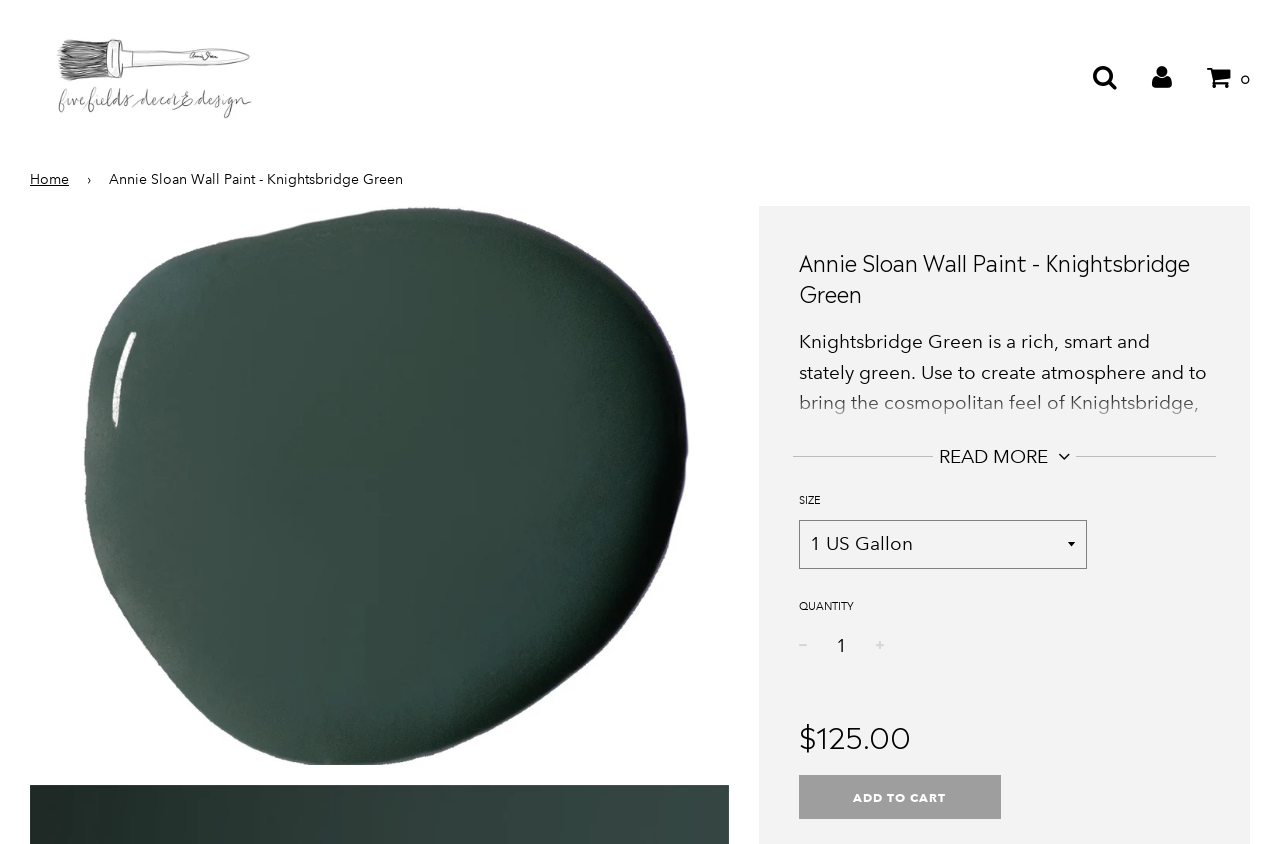Please determine the bounding box coordinates for the UI element described here. Use the format (top-left x, top-left y, bottom-right x, bottom-right y) with values bounded between 0 and 1: title="Log in"

[0.9, 0.07, 0.916, 0.104]